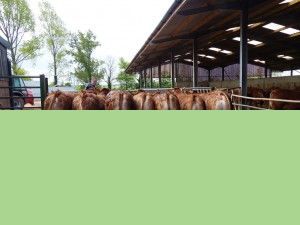Give a meticulous account of what the image depicts.

The image depicts a herd of Limousin cattle inside a barn, showcasing their brown coats and strong physiques. In the background, farm workers assist in managing the animals amidst a setting of lush greenery visible outside the barn. This scene signifies the ongoing agricultural activities at Killerton Farm, where breeding and care for Limousin cattle, including heifers, play an essential role. The focus on these 20-month-old heifers for sale highlights the farm's dedication to quality livestock. The structure of the barn, featuring a well-ventilated roof, reflects modern farming practices aimed at ensuring optimal conditions for the animals. The overall atmosphere is one of productivity and care in the heart of rural farming life.